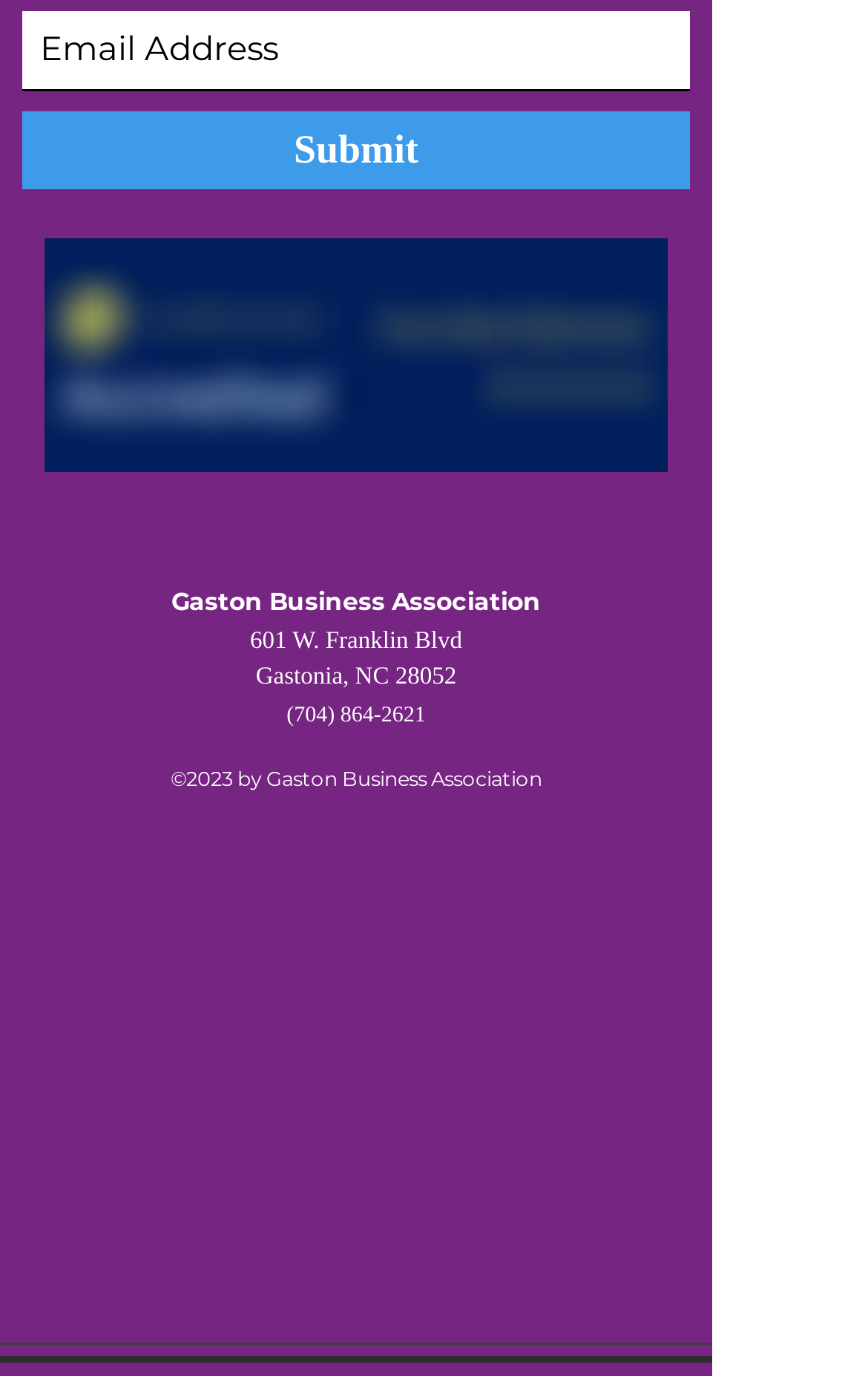What is the address of the business?
Please provide a single word or phrase as your answer based on the screenshot.

601 W. Franklin Blvd, Gastonia, NC 28052